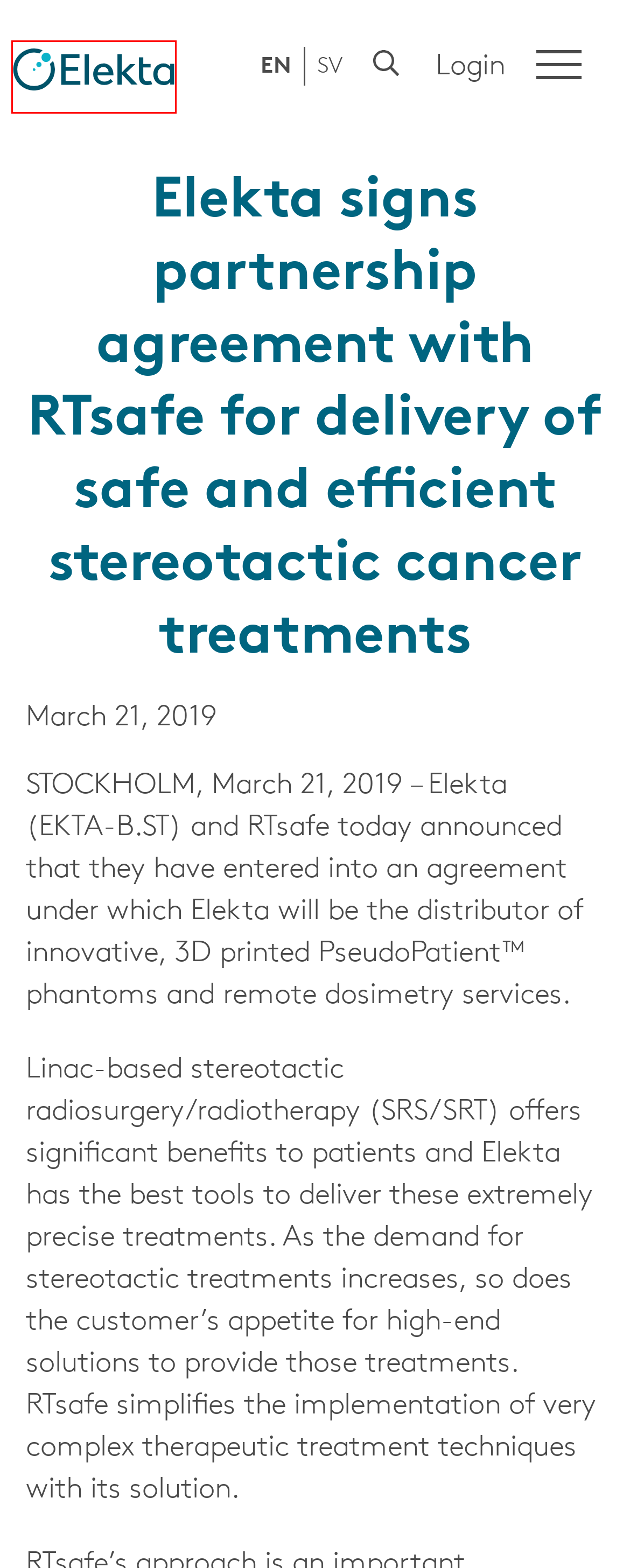Examine the screenshot of a webpage with a red bounding box around a specific UI element. Identify which webpage description best matches the new webpage that appears after clicking the element in the red bounding box. Here are the candidates:
A. Corporate Governance Information | Investors | Elekta
B. Press Releases | Investors | Elekta
C. Elekta Communications Page
D. Elekta | Radiotherapy Treatment Solutions | Cancer Care
E. Investor Relations | Financials Reports | Elekta
F. Elekta Partner Community | Sales and service Partners | Elekta
G. Veterinary Radiation Therapy | Animal Cancer Care | Elekta
H. Elekta Care 360 | Your Trusted Partner | Elekta

D